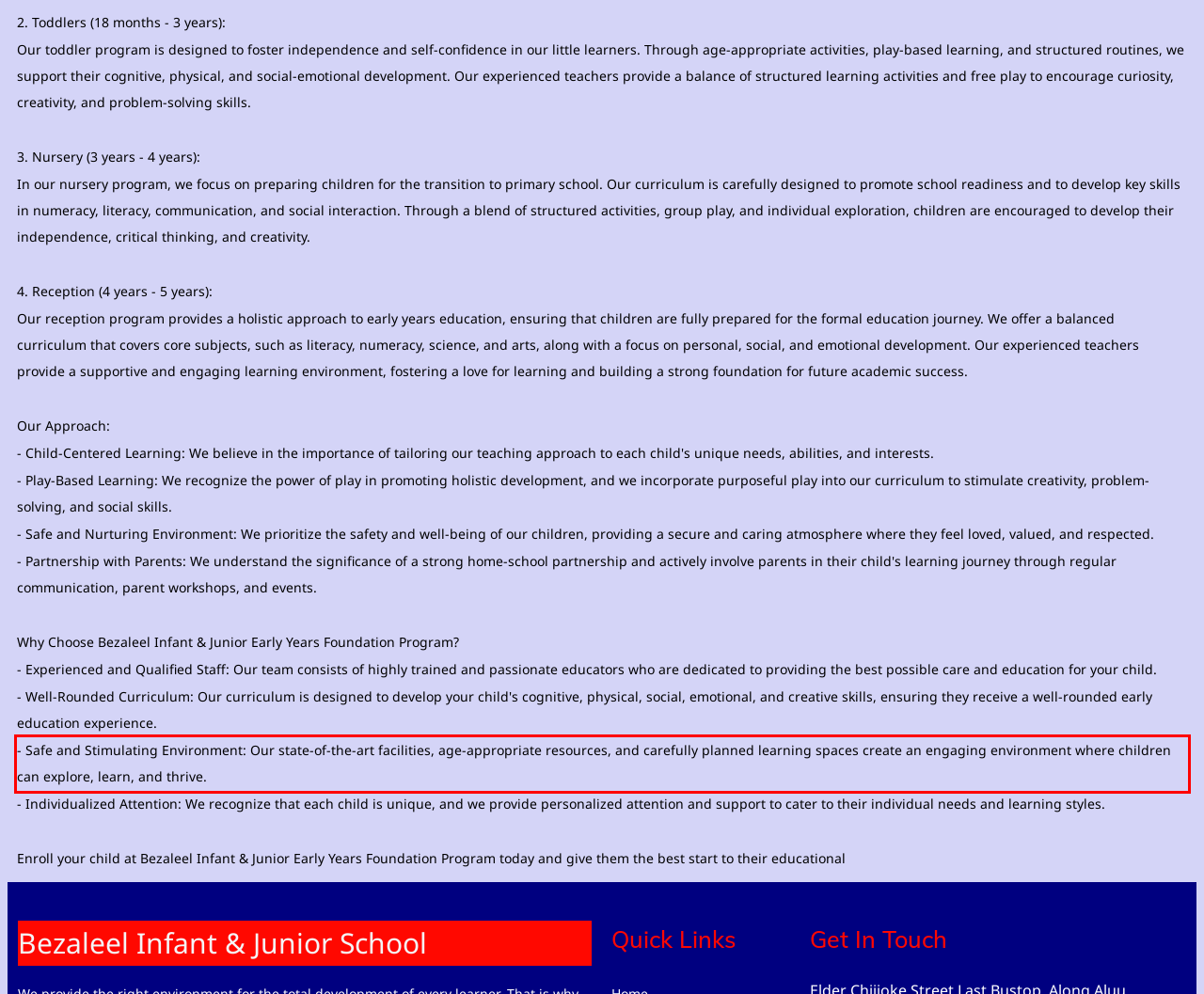Please look at the screenshot provided and find the red bounding box. Extract the text content contained within this bounding box.

- Safe and Stimulating Environment: Our state-of-the-art facilities, age-appropriate resources, and carefully planned learning spaces create an engaging environment where children can explore, learn, and thrive.